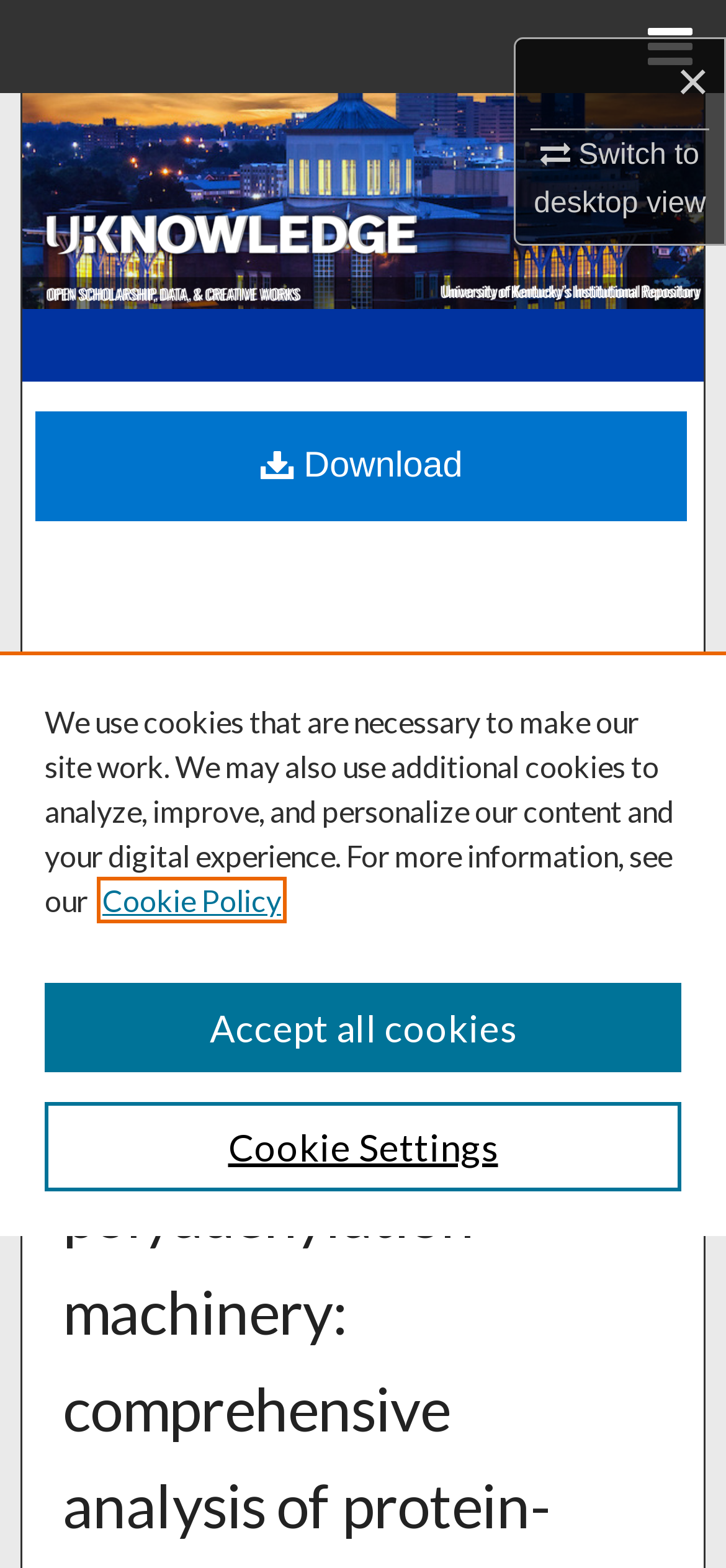What is the name of the college mentioned on this webpage?
Give a one-word or short phrase answer based on the image.

Martin-Gatton College of Agriculture, Food and Environment